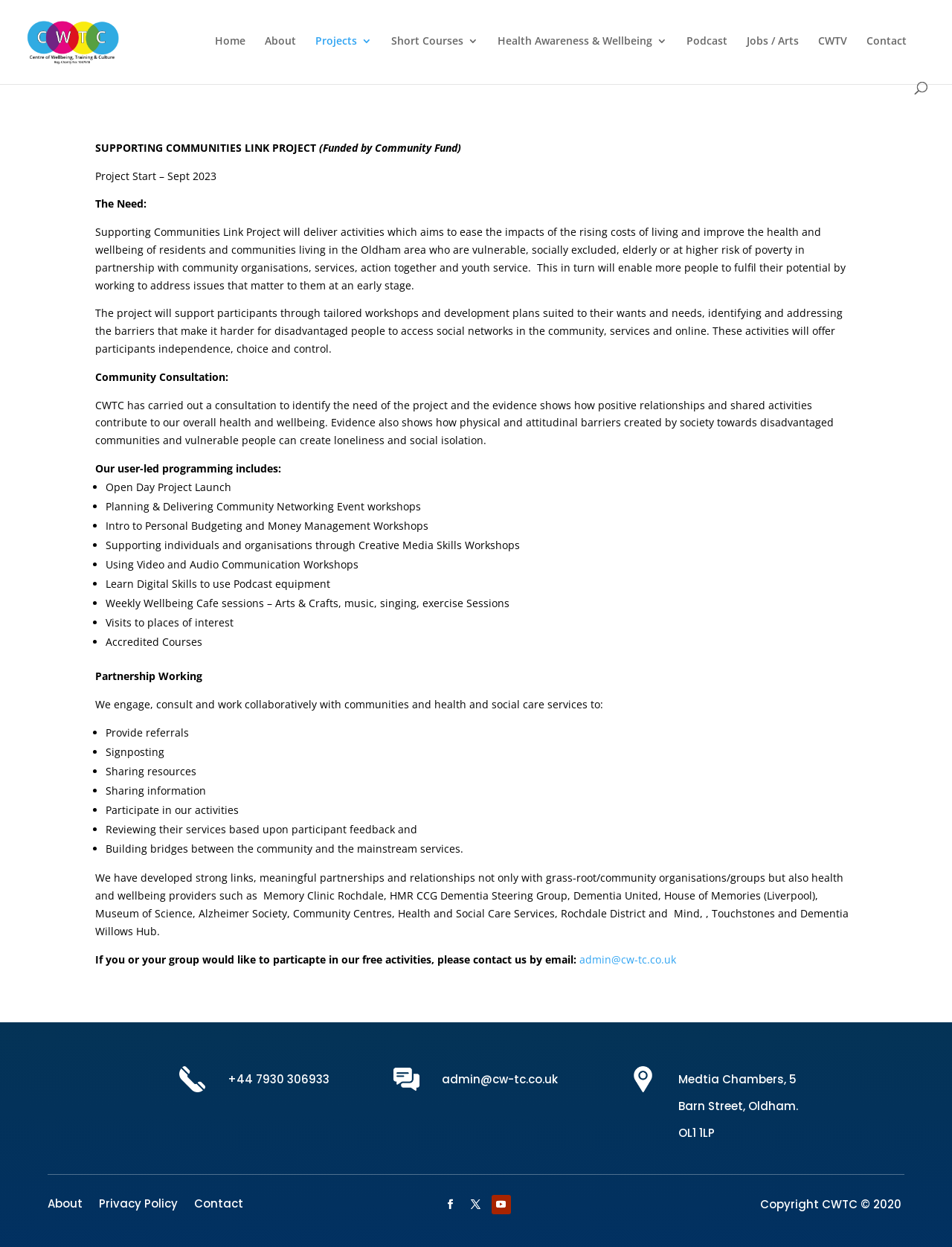Please respond to the question using a single word or phrase:
What is the name of the project?

Supporting Communities Link Project